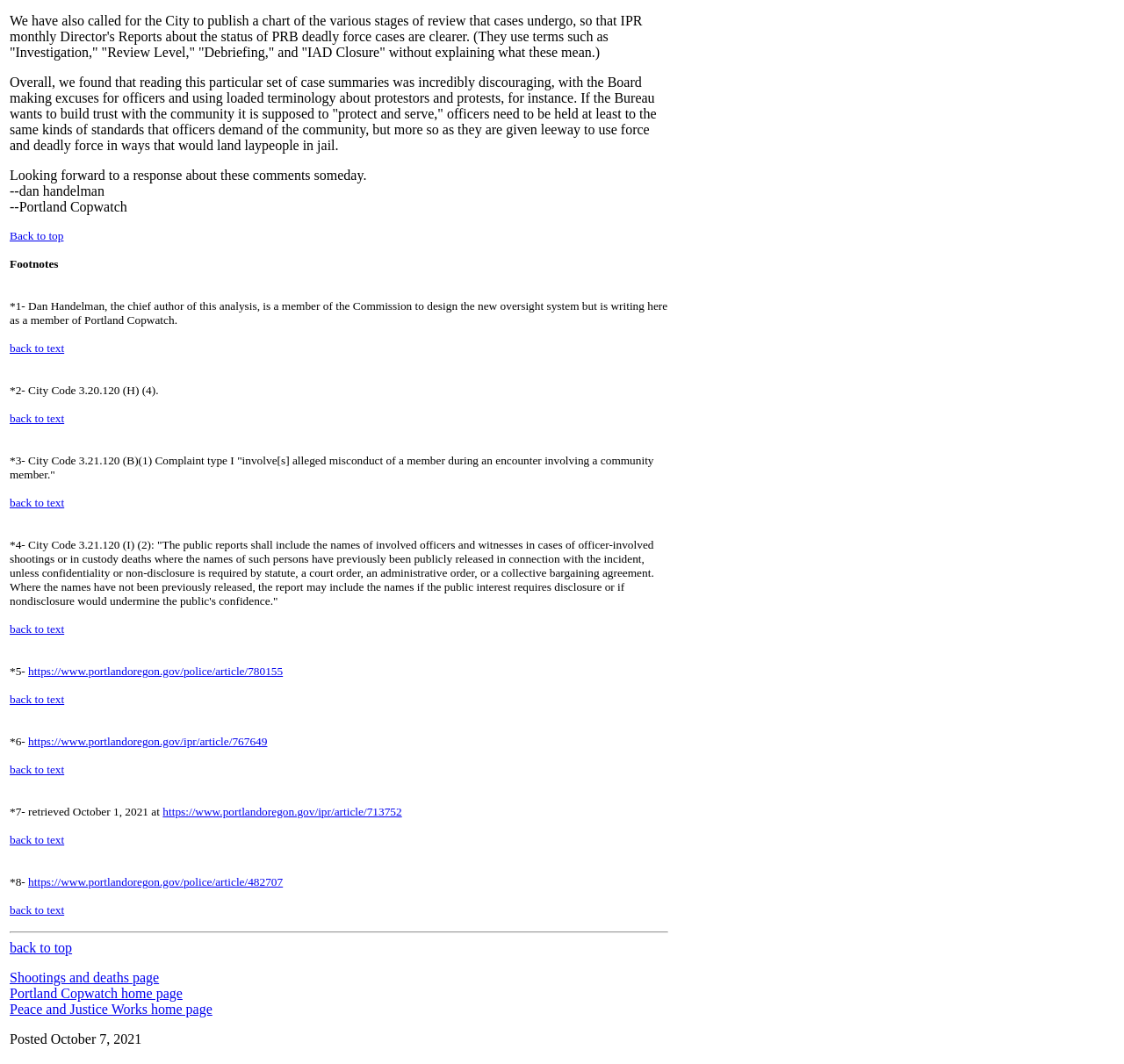Find the bounding box coordinates of the clickable element required to execute the following instruction: "Follow the link to 'Shootings and deaths page'". Provide the coordinates as four float numbers between 0 and 1, i.e., [left, top, right, bottom].

[0.009, 0.912, 0.142, 0.926]